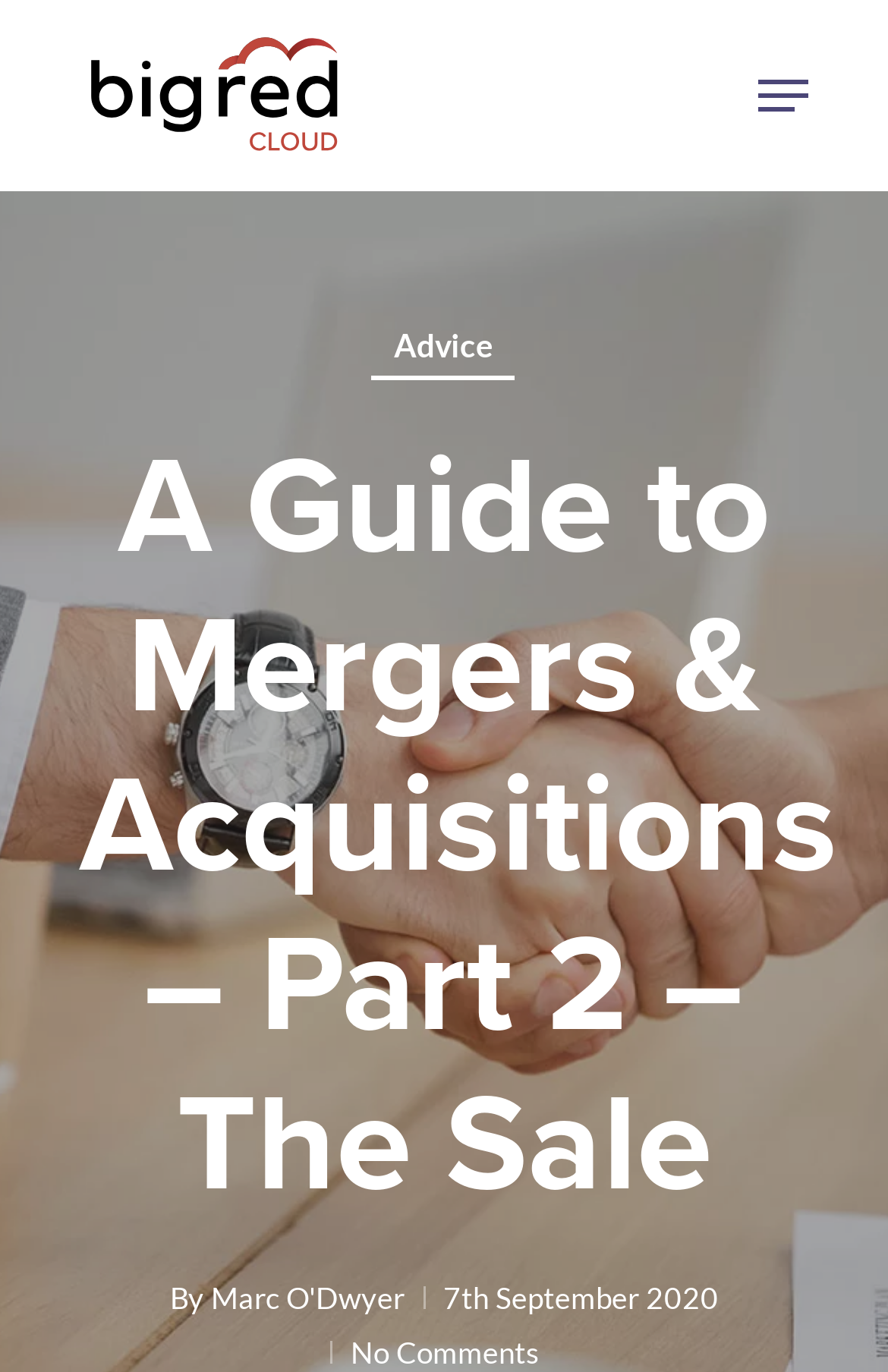Bounding box coordinates are given in the format (top-left x, top-left y, bottom-right x, bottom-right y). All values should be floating point numbers between 0 and 1. Provide the bounding box coordinate for the UI element described as: alt="Big Red Cloud"

[0.09, 0.02, 0.396, 0.119]